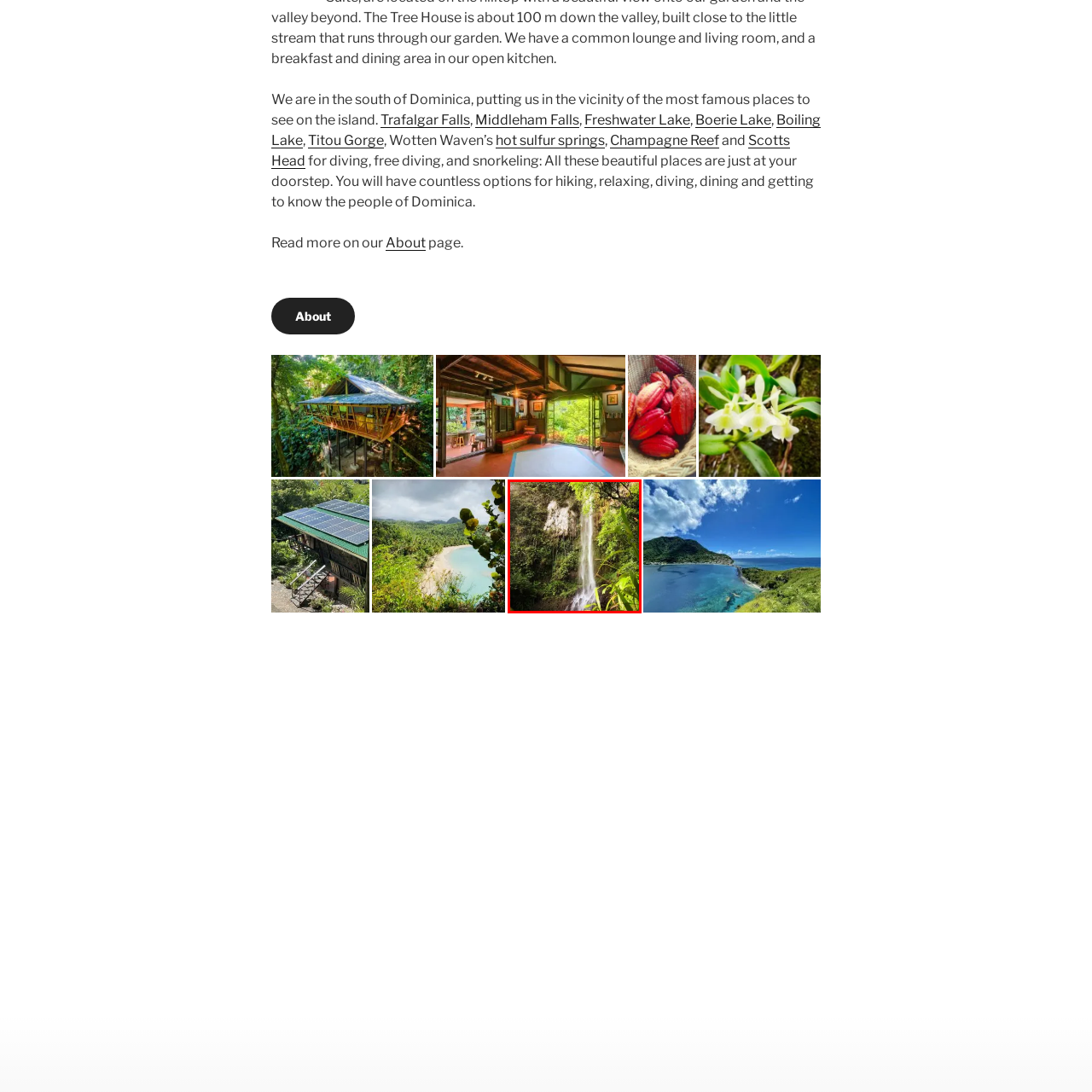What is Middleham Falls popular for?
Look at the image surrounded by the red border and respond with a one-word or short-phrase answer based on your observation.

Hiking and exploration